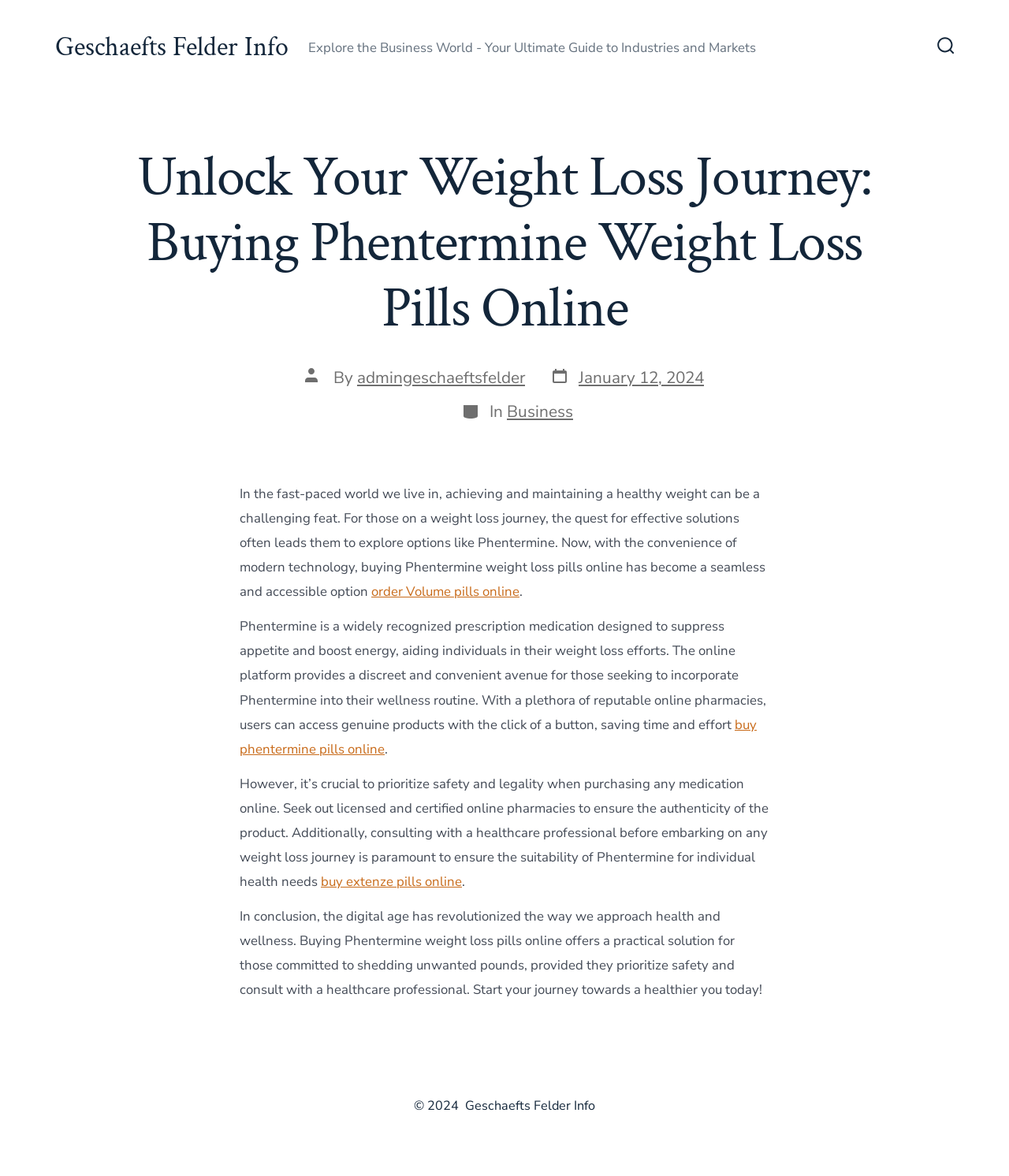Locate the bounding box coordinates of the element to click to perform the following action: 'Read more about buying Phentermine weight loss pills online'. The coordinates should be given as four float values between 0 and 1, in the form of [left, top, right, bottom].

[0.368, 0.495, 0.515, 0.511]